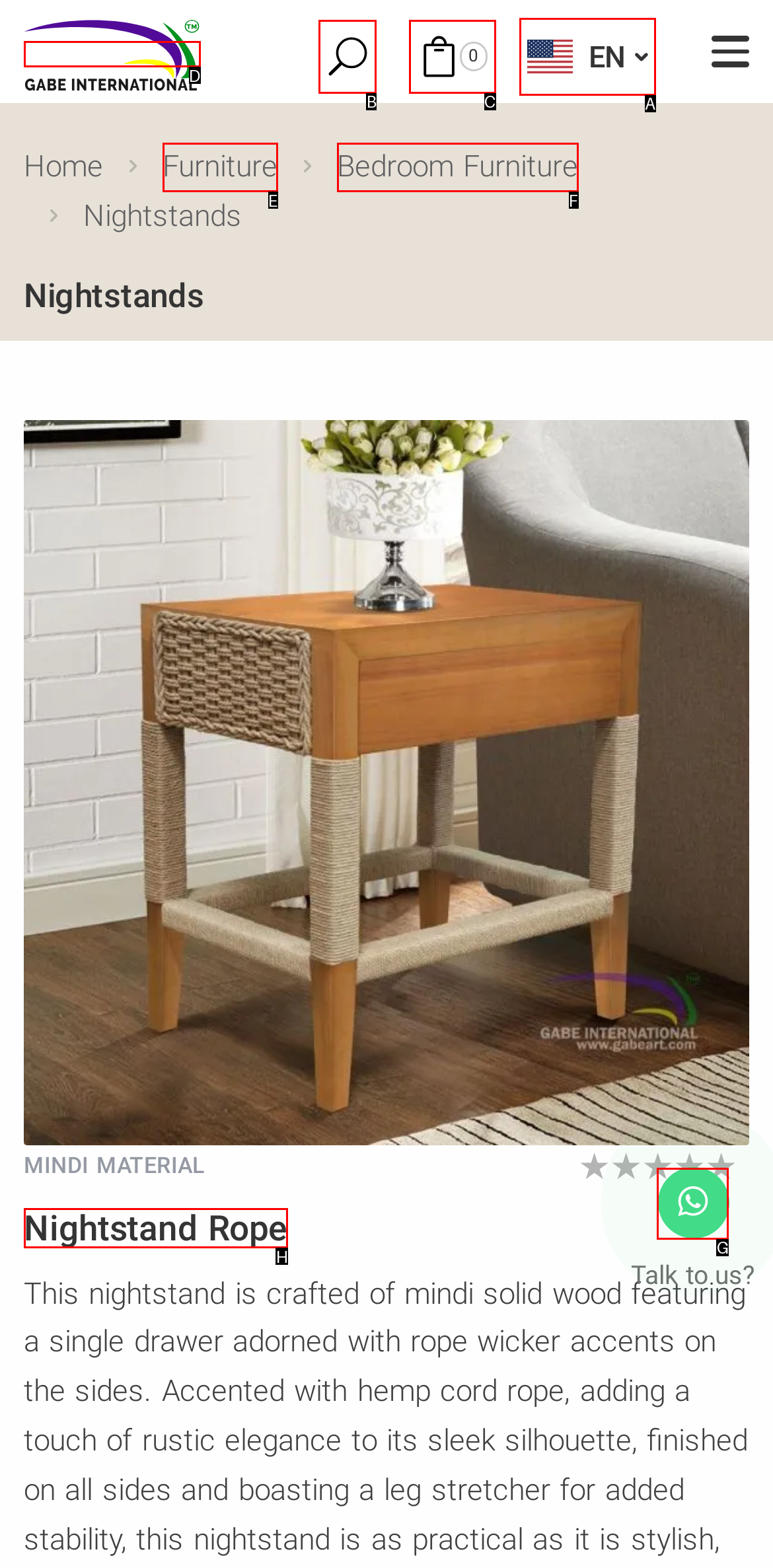Determine which option matches the element description: Nightstand Rope
Reply with the letter of the appropriate option from the options provided.

H